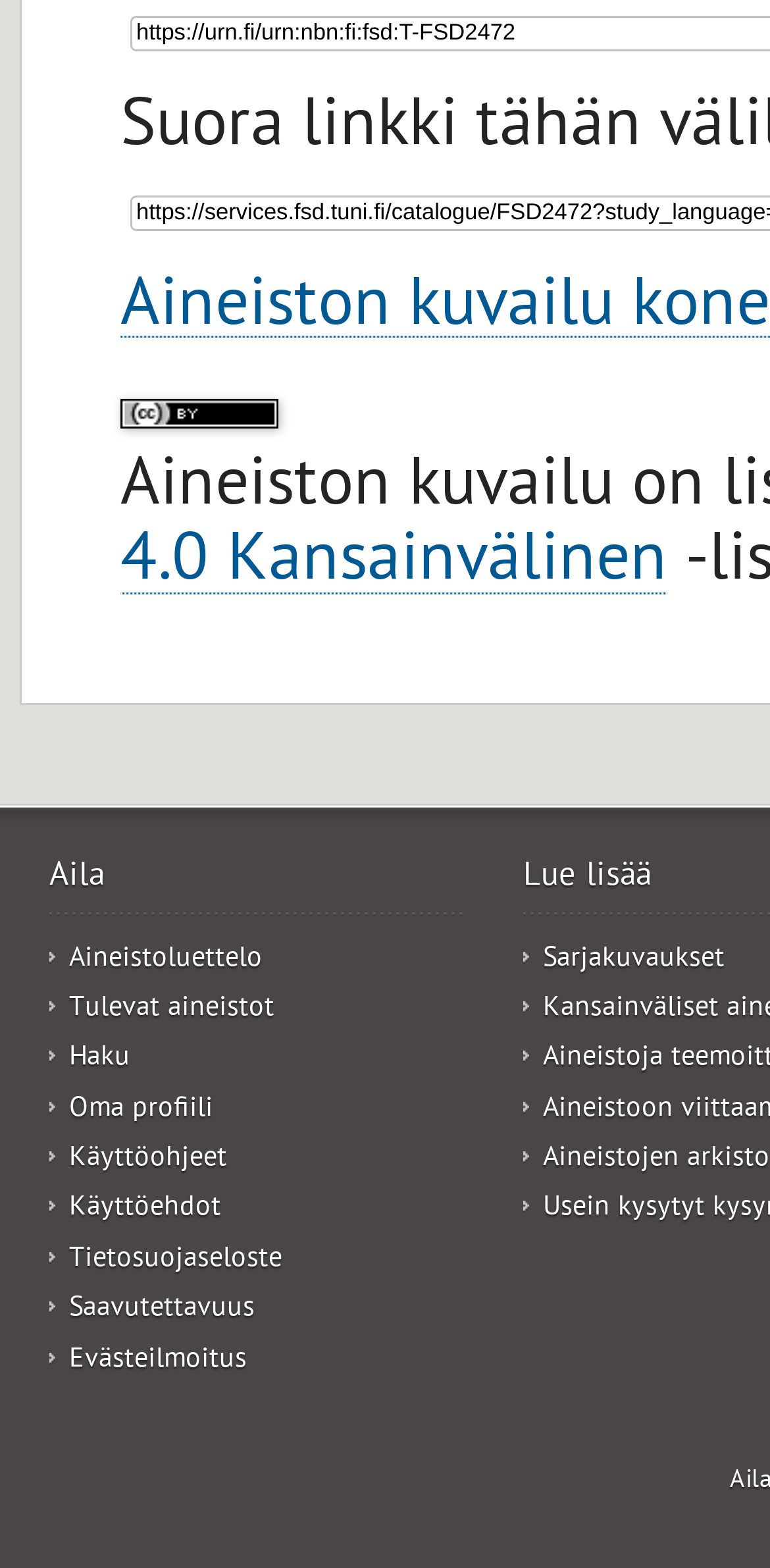Using the description: "Oma profiili", determine the UI element's bounding box coordinates. Ensure the coordinates are in the format of four float numbers between 0 and 1, i.e., [left, top, right, bottom].

[0.09, 0.697, 0.277, 0.719]